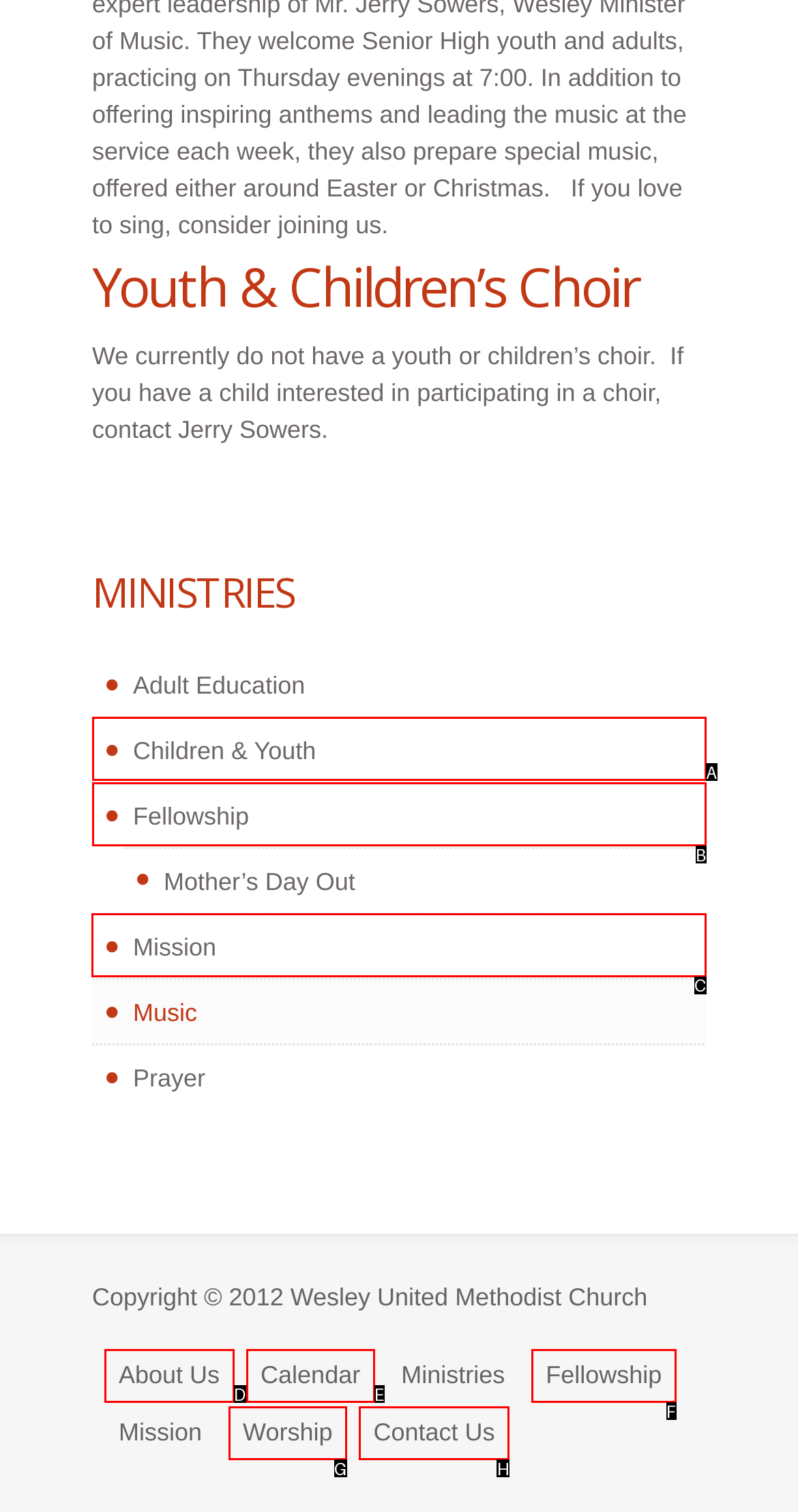What option should you select to complete this task: go to the 'Mission' page? Indicate your answer by providing the letter only.

C